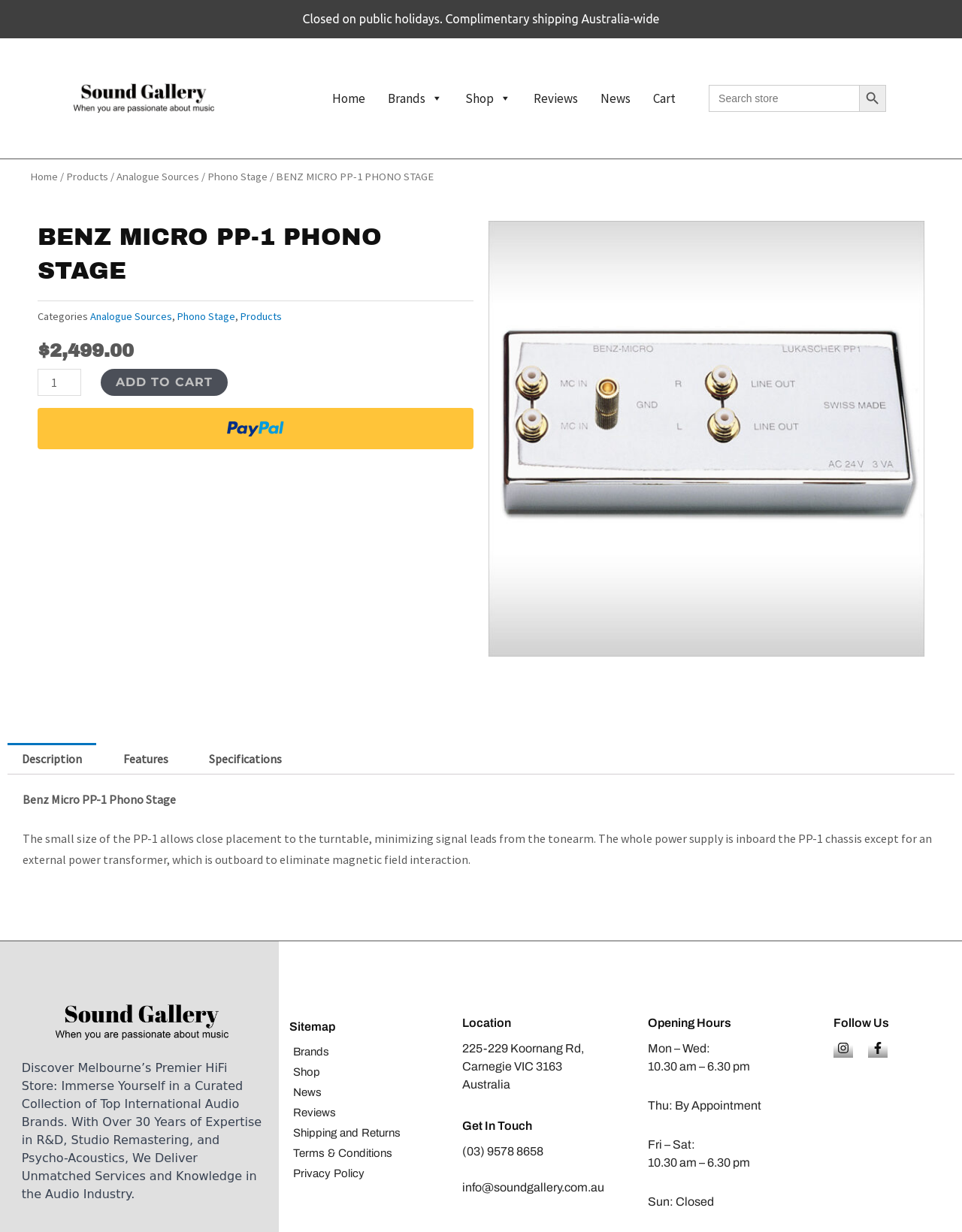What is the function of the 'SEARCH BUTTON'?
Please answer the question with as much detail as possible using the screenshot.

I found the function of the 'SEARCH BUTTON' by looking at the button element and its surrounding elements, which suggest that it is used to search for products on the website.